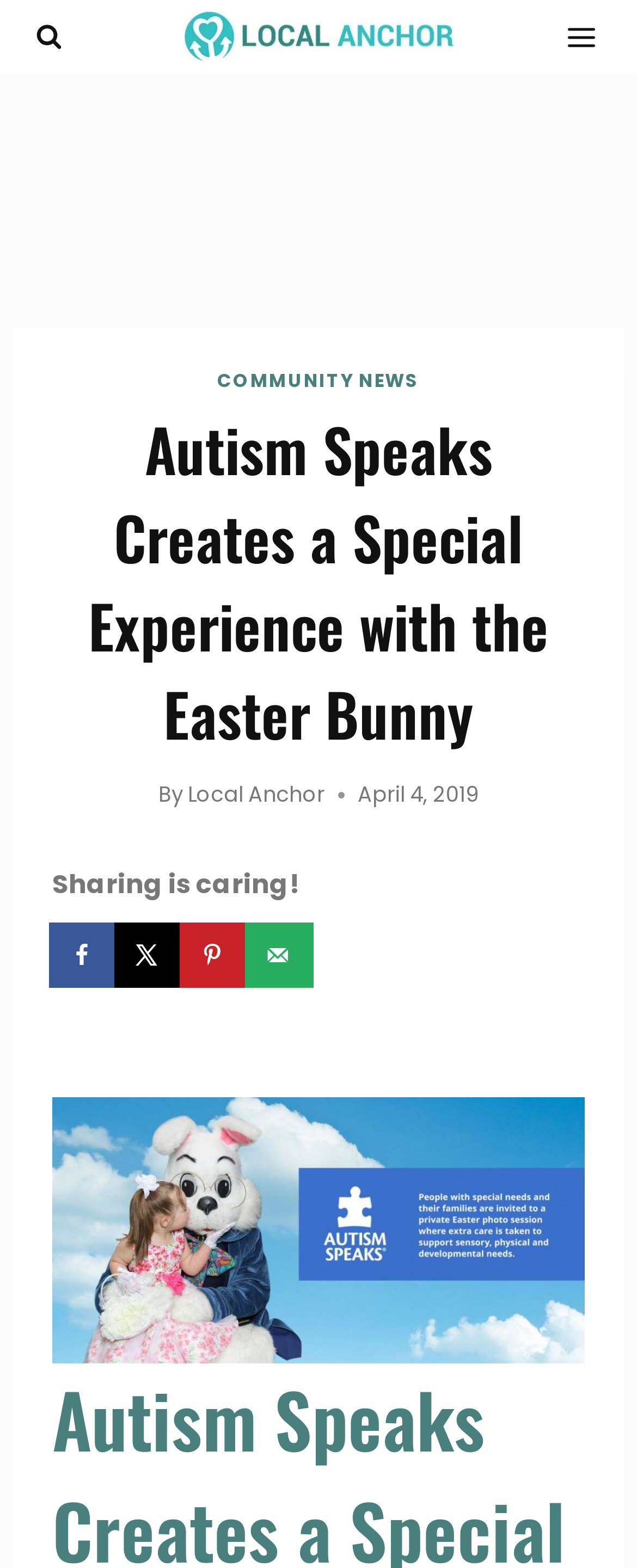Please locate the UI element described by "Search" and provide its bounding box coordinates.

[0.036, 0.007, 0.118, 0.04]